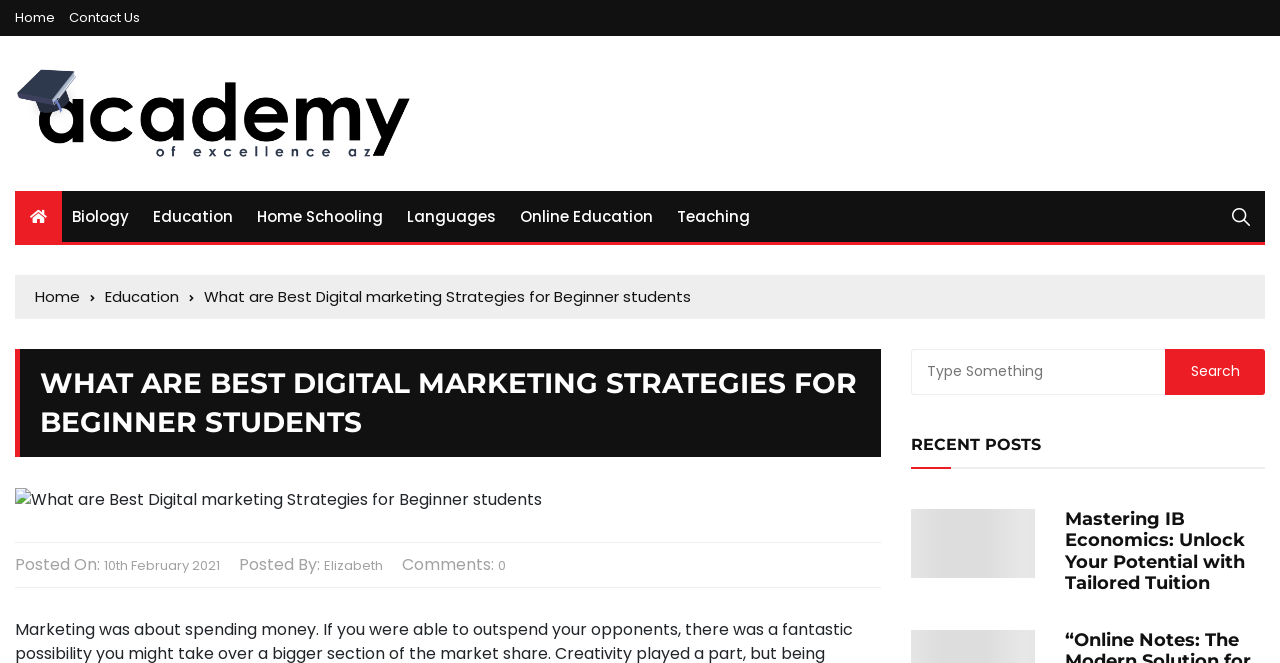Given the webpage screenshot, identify the bounding box of the UI element that matches this description: "alt="Academy of Excellence AZ"".

[0.012, 0.1, 0.322, 0.242]